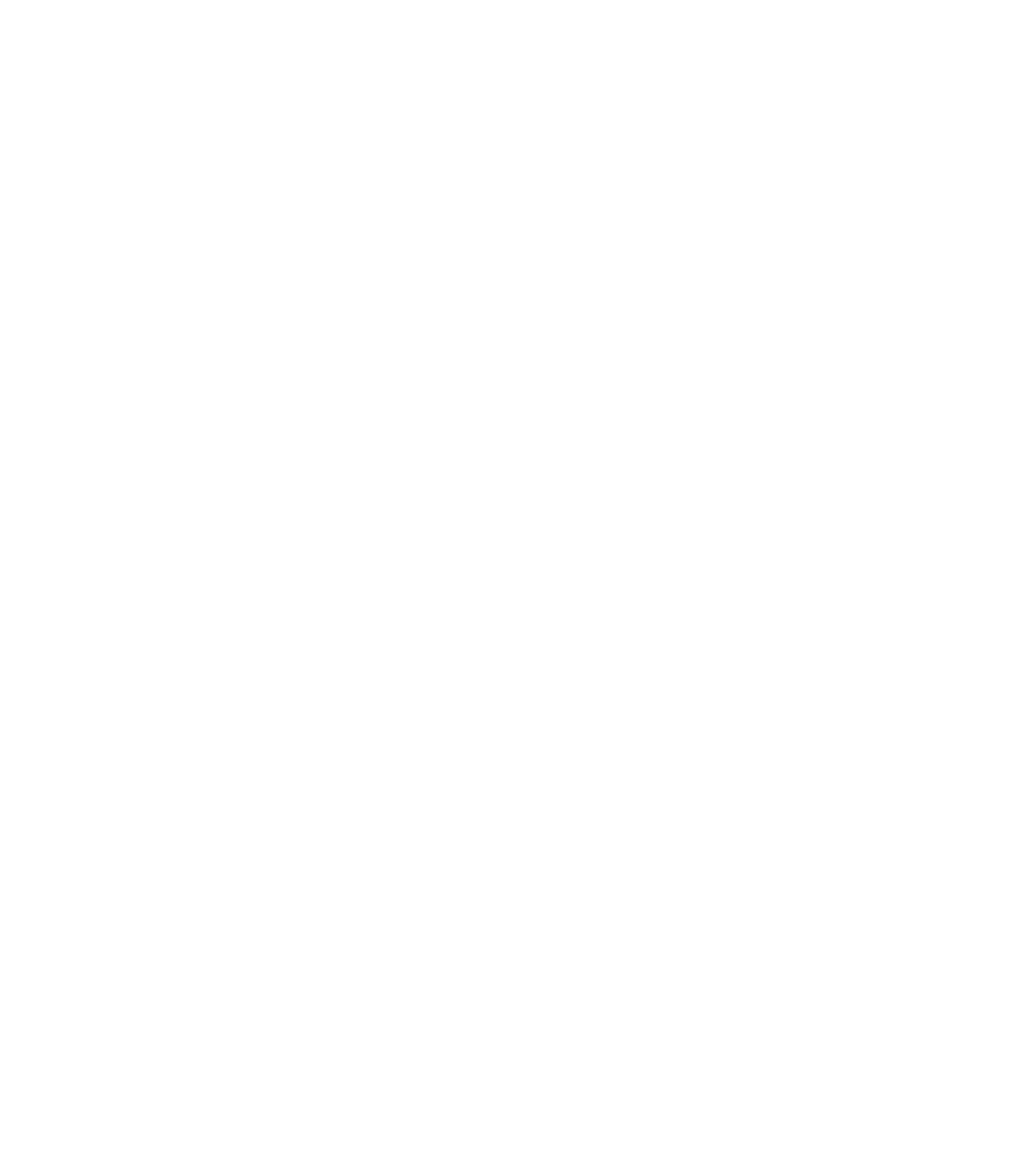Bounding box coordinates are specified in the format (top-left x, top-left y, bottom-right x, bottom-right y). All values are floating point numbers bounded between 0 and 1. Please provide the bounding box coordinate of the region this sentence describes: title="Logo"

[0.397, 0.772, 0.603, 0.955]